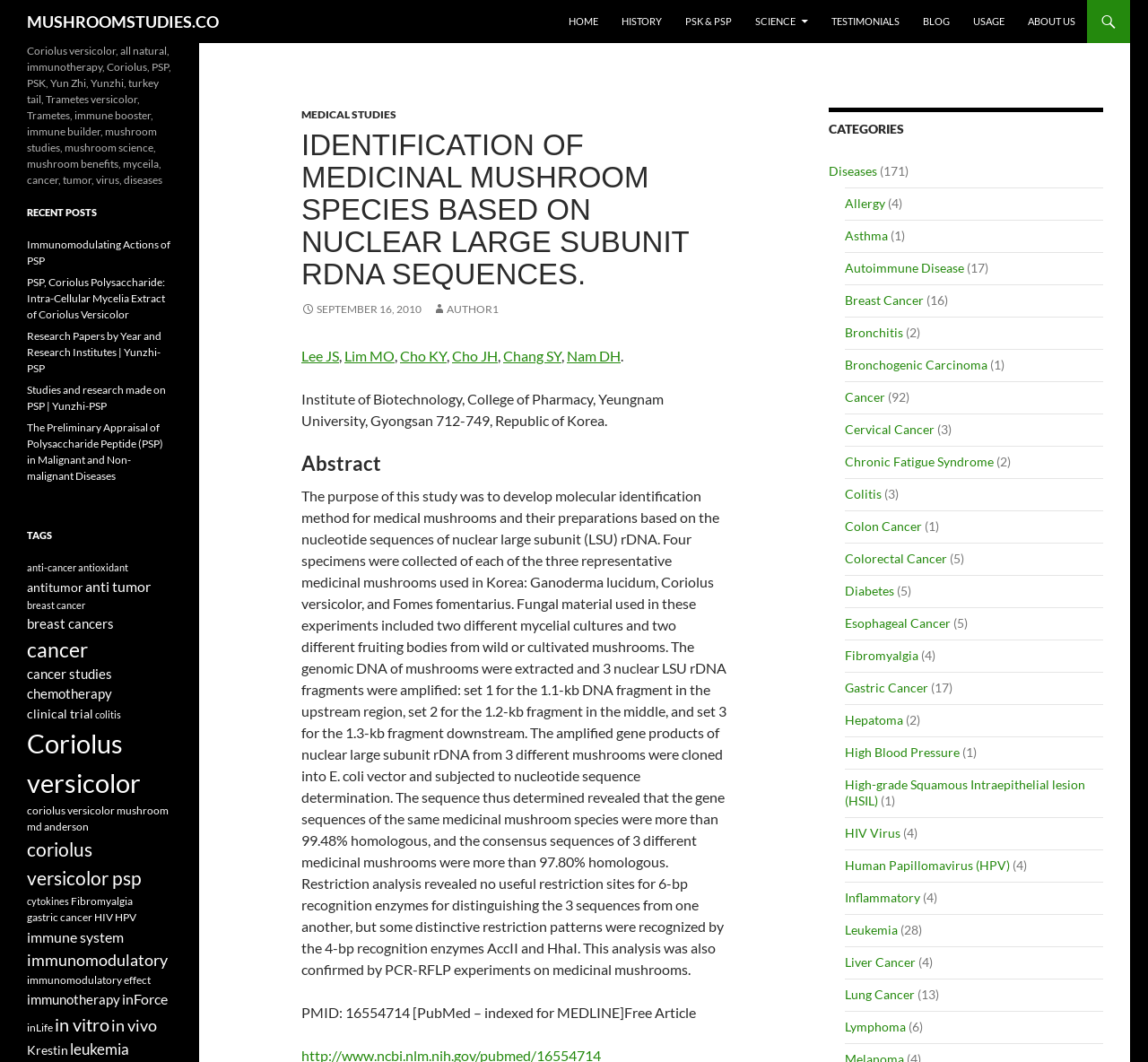Please identify the bounding box coordinates of the region to click in order to complete the given instruction: "Browse the categories". The coordinates should be four float numbers between 0 and 1, i.e., [left, top, right, bottom].

[0.722, 0.101, 0.961, 0.132]